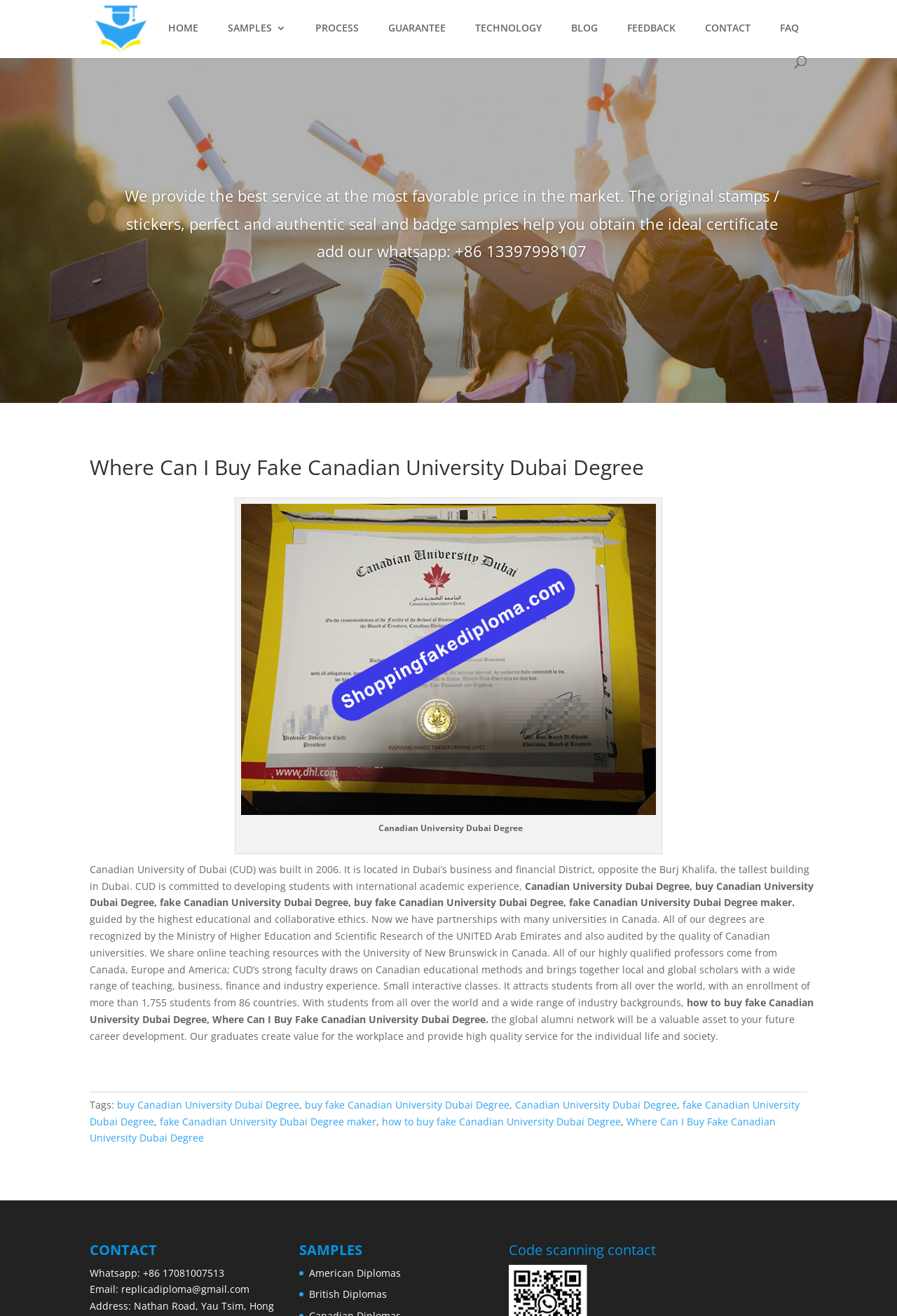Please give a succinct answer to the question in one word or phrase:
How many tags are there at the bottom of the webpage?

5